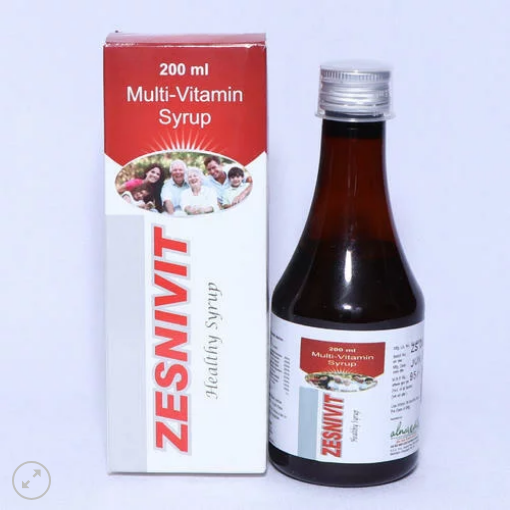What is the purpose of the Zesnivit syrup?
Look at the image and provide a short answer using one word or a phrase.

To promote overall wellness